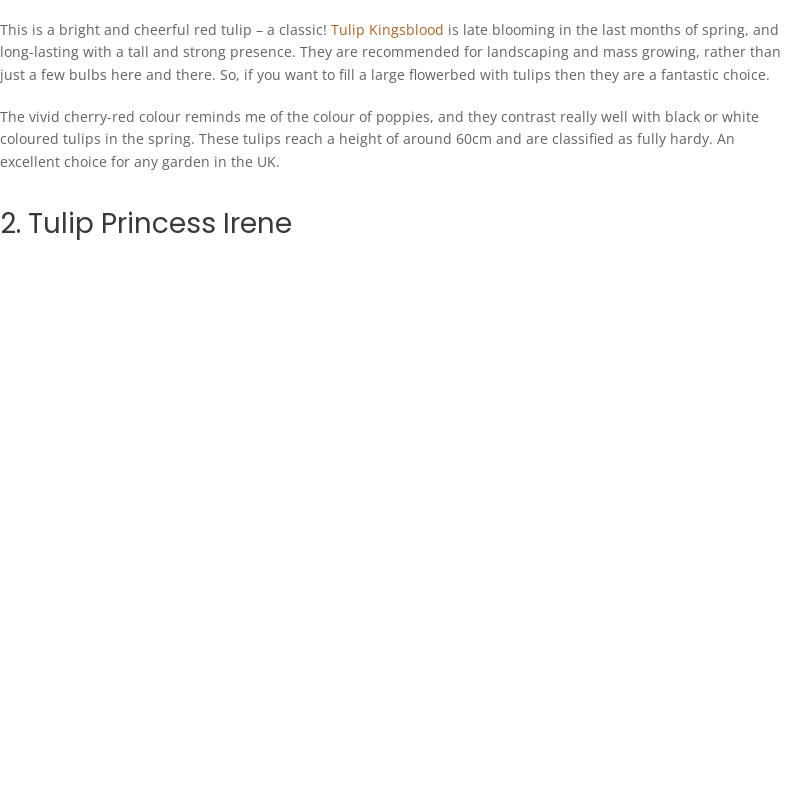What is the color of the stem of Tulip Princess Irene?
Could you answer the question in a detailed manner, providing as much information as possible?

The caption specifically describes the stem of Tulip Princess Irene as having a unique purple-shaded color, which adds to the overall charm of the tulip.